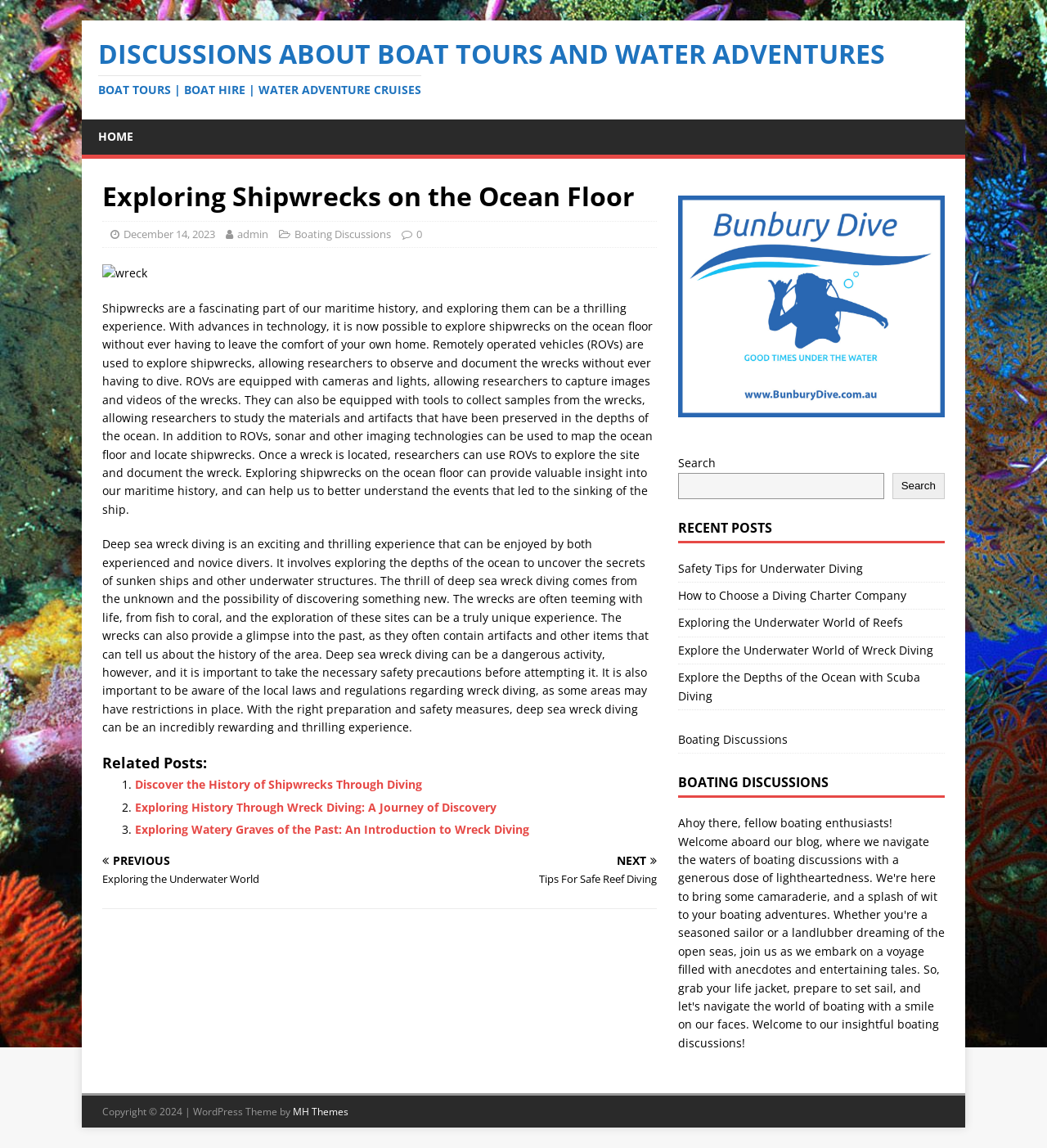Provide the bounding box coordinates for the area that should be clicked to complete the instruction: "Go to the 'Boating Discussions' page".

[0.281, 0.198, 0.373, 0.211]